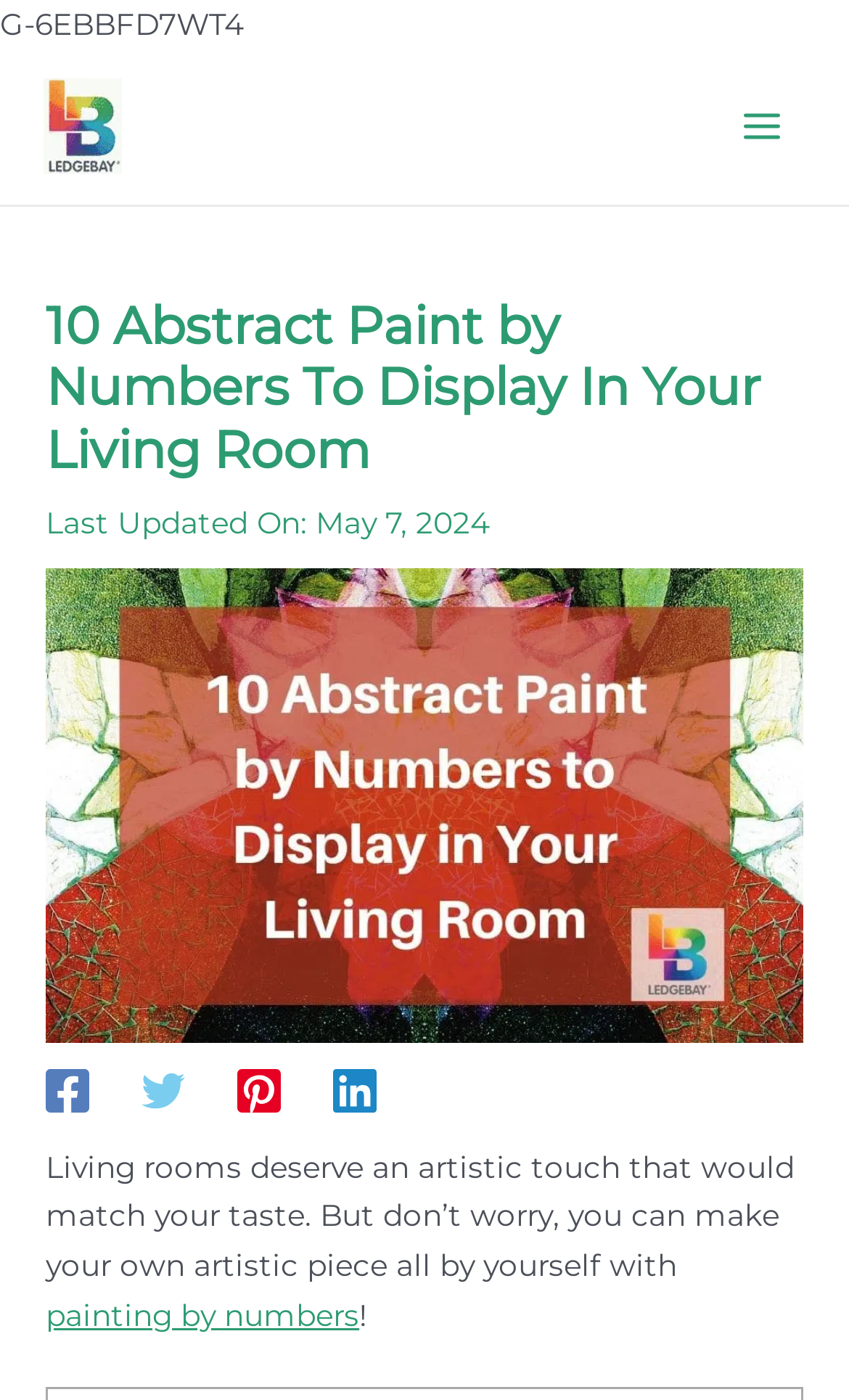Determine the webpage's heading and output its text content.

10 Abstract Paint by Numbers To Display In Your Living Room